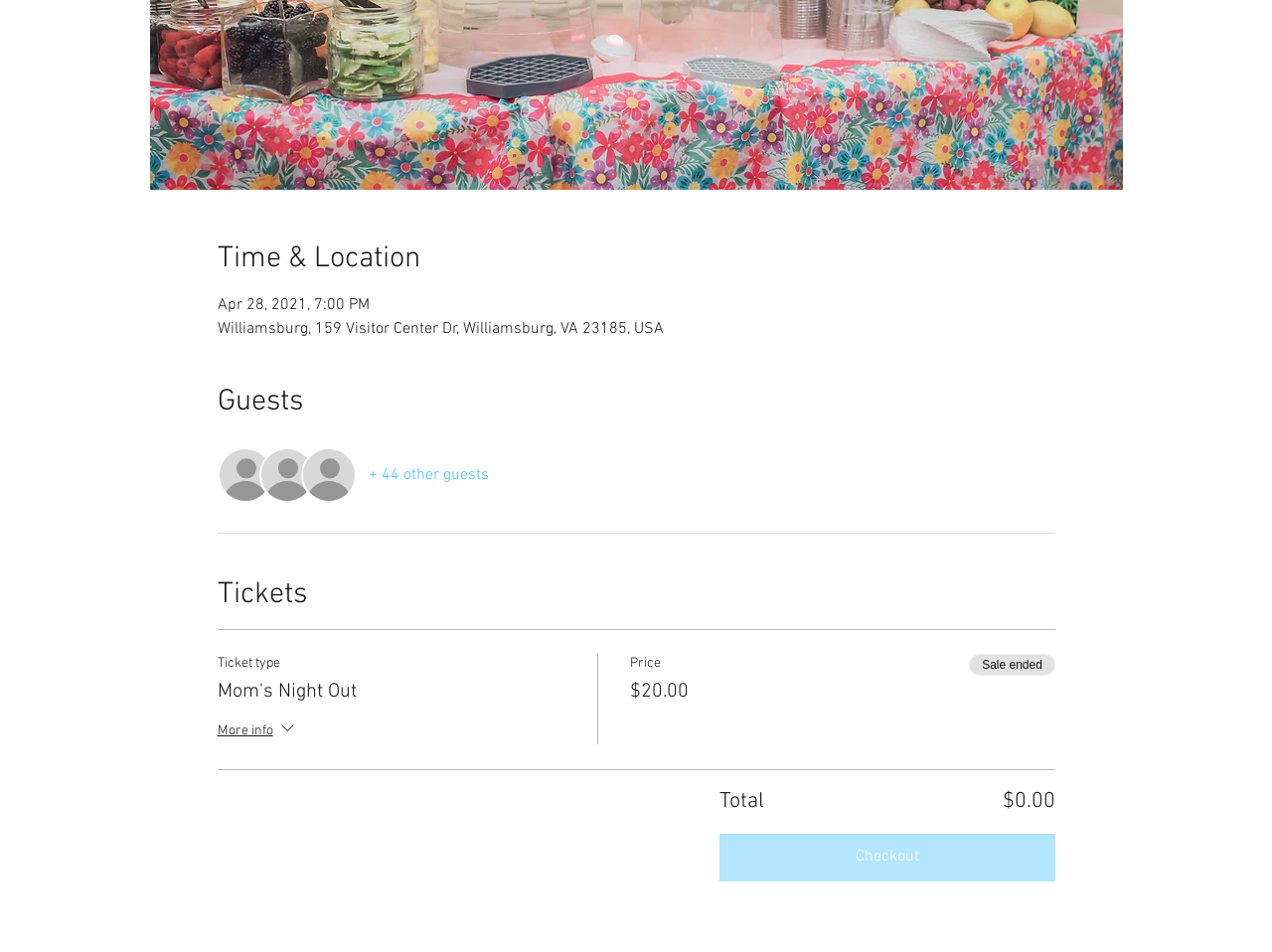Provide the bounding box coordinates of the HTML element described by the text: "More info". The coordinates should be in the format [left, top, right, bottom] with values between 0 and 1.

[0.171, 0.754, 0.234, 0.782]